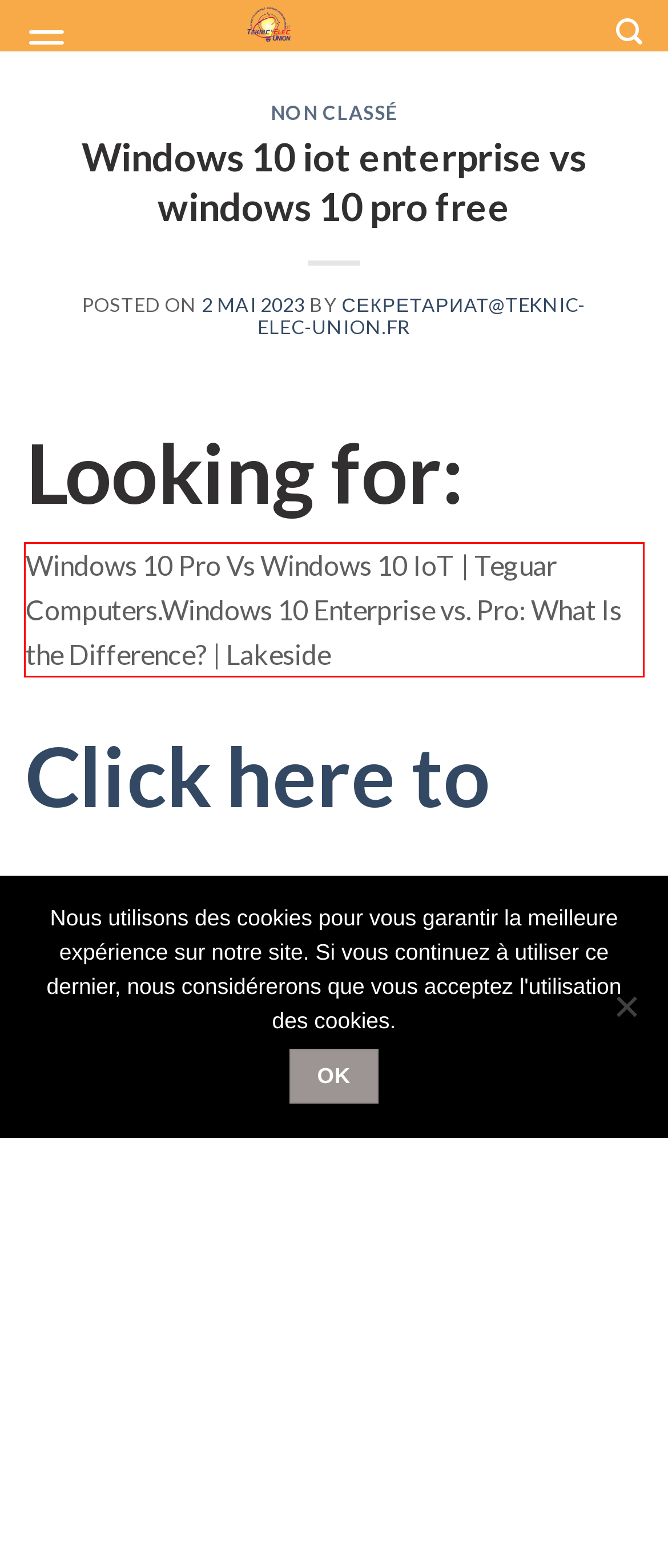Please extract the text content from the UI element enclosed by the red rectangle in the screenshot.

Windows 10 Pro Vs Windows 10 IoT | Teguar Computers.Windows 10 Enterprise vs. Pro: What Is the Difference? | Lakeside